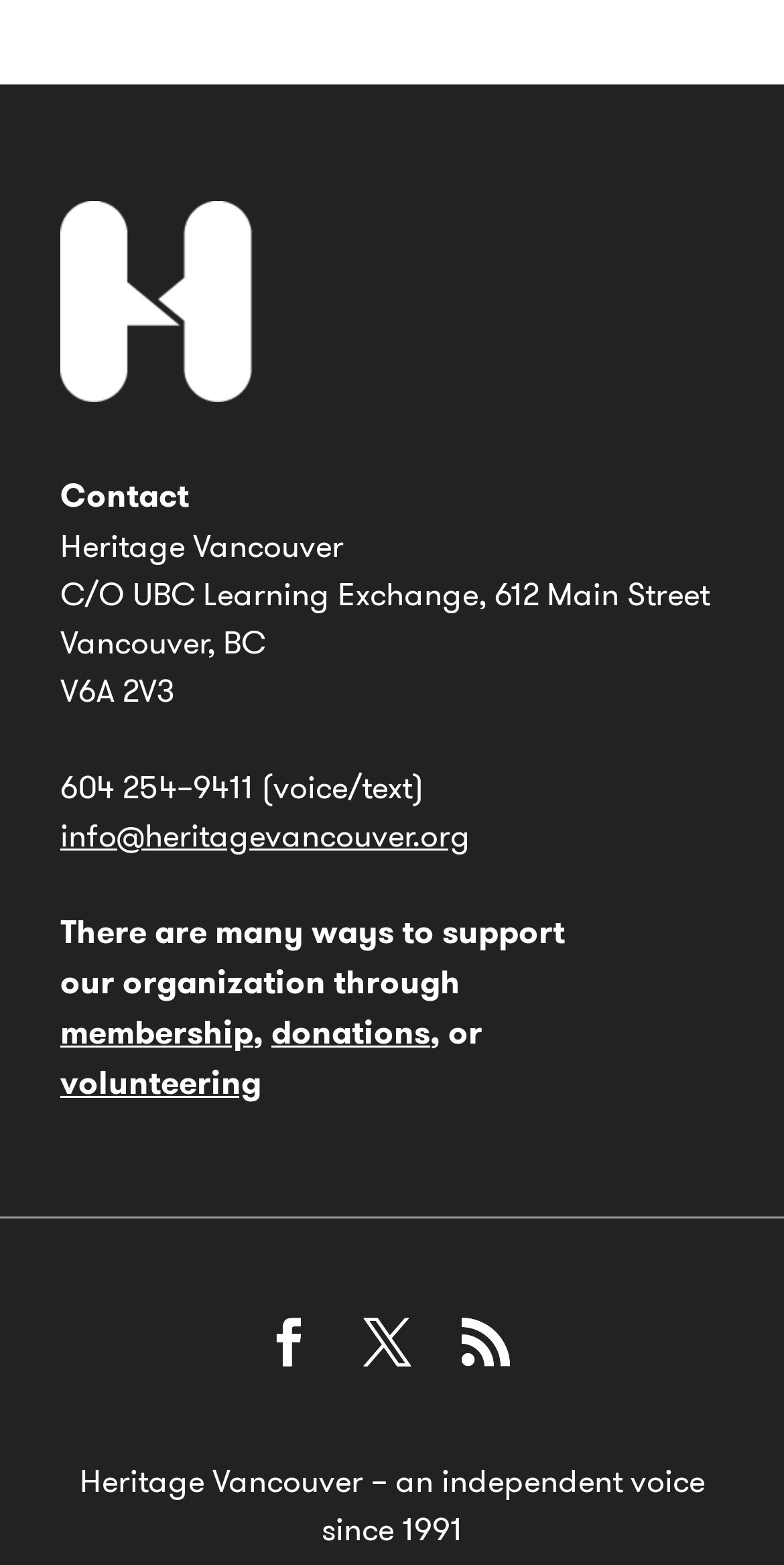Determine the bounding box coordinates for the clickable element required to fulfill the instruction: "Explore the 'volunteering' option". Provide the coordinates as four float numbers between 0 and 1, i.e., [left, top, right, bottom].

[0.077, 0.678, 0.333, 0.705]